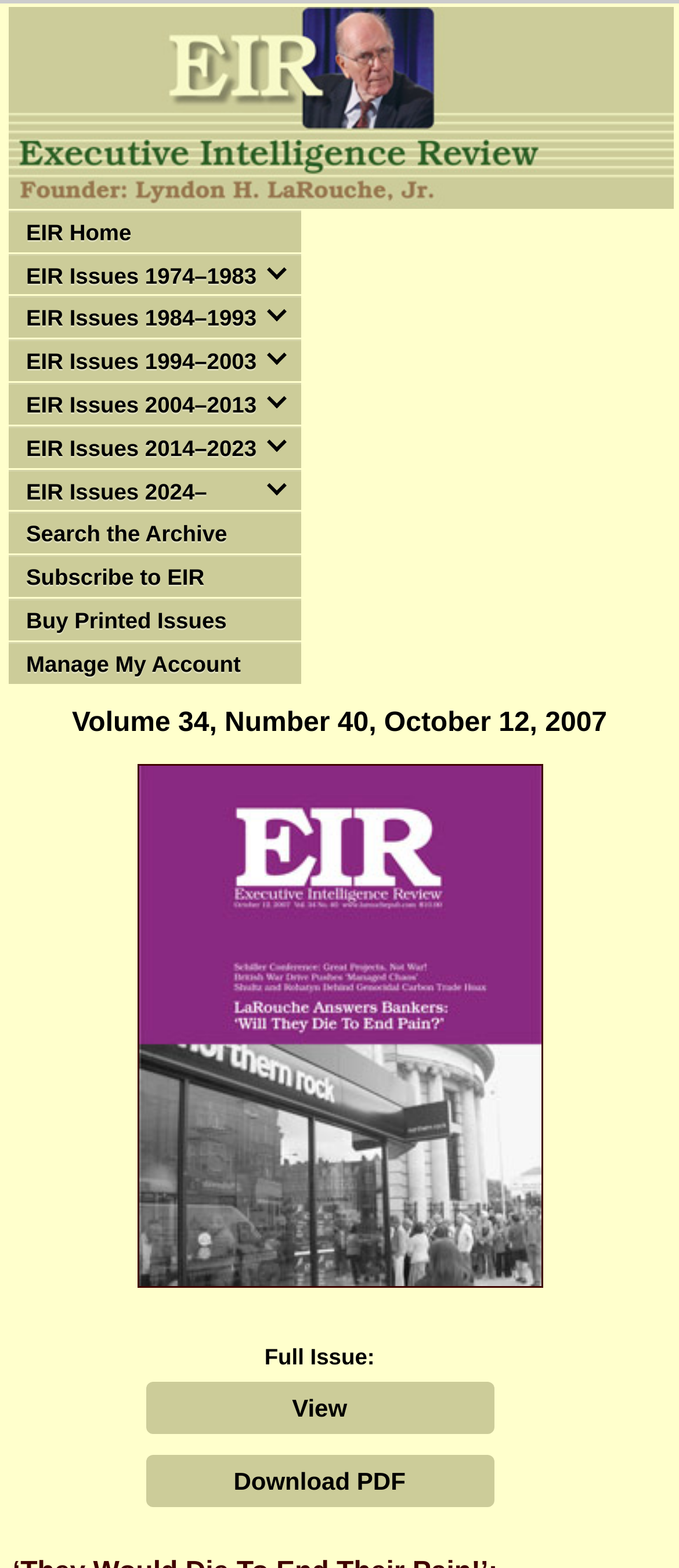Locate and provide the bounding box coordinates for the HTML element that matches this description: "View".

[0.214, 0.882, 0.727, 0.915]